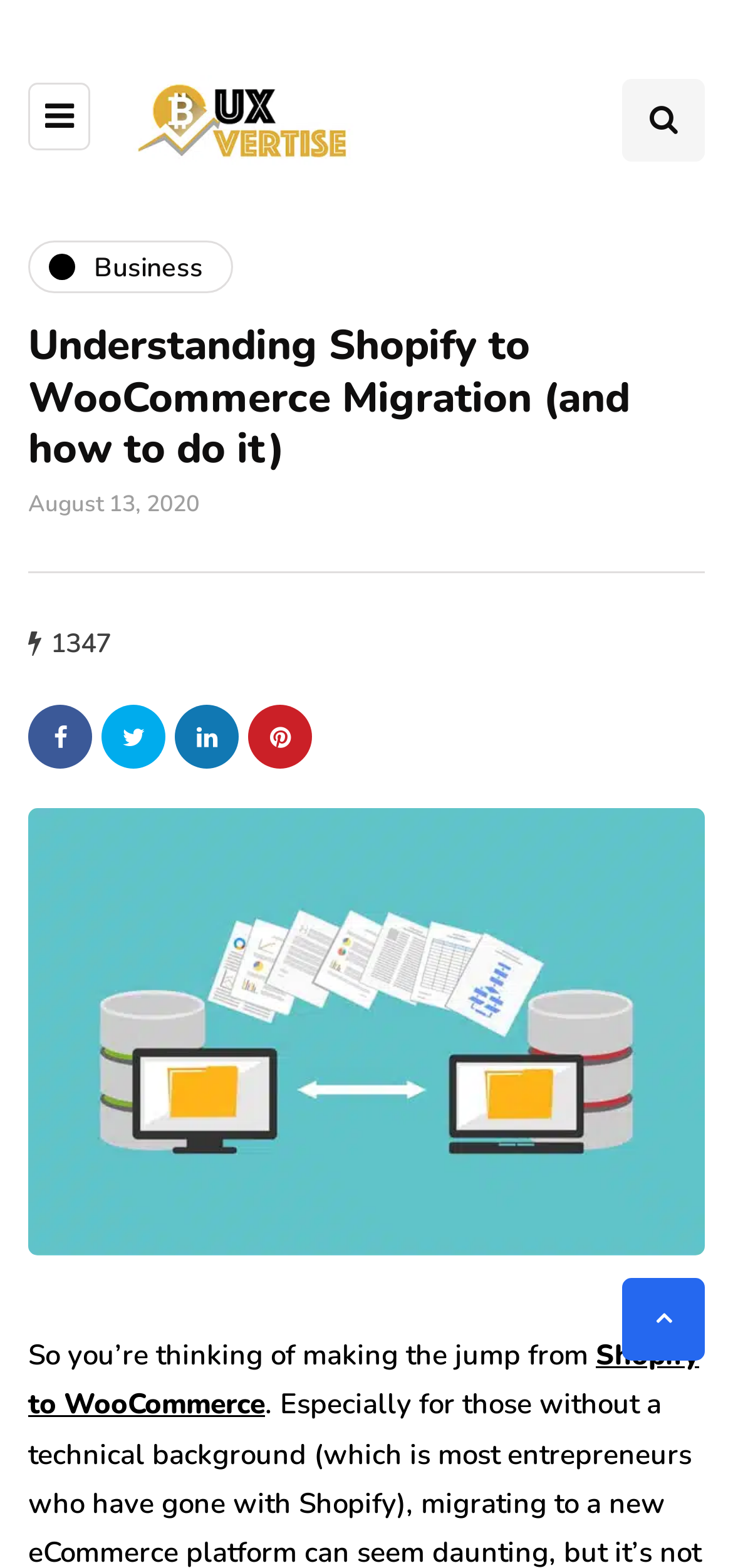Based on the description "title="Share with Facebook"", find the bounding box of the specified UI element.

[0.038, 0.45, 0.126, 0.491]